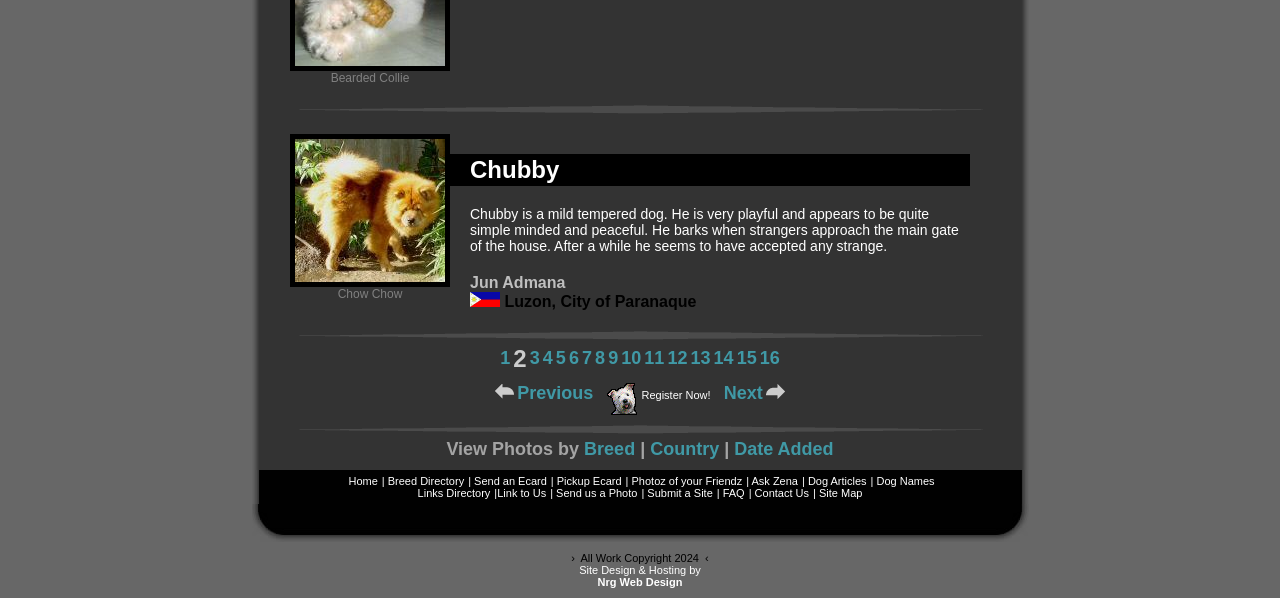Specify the bounding box coordinates of the area that needs to be clicked to achieve the following instruction: "Register for free".

[0.474, 0.64, 0.499, 0.694]